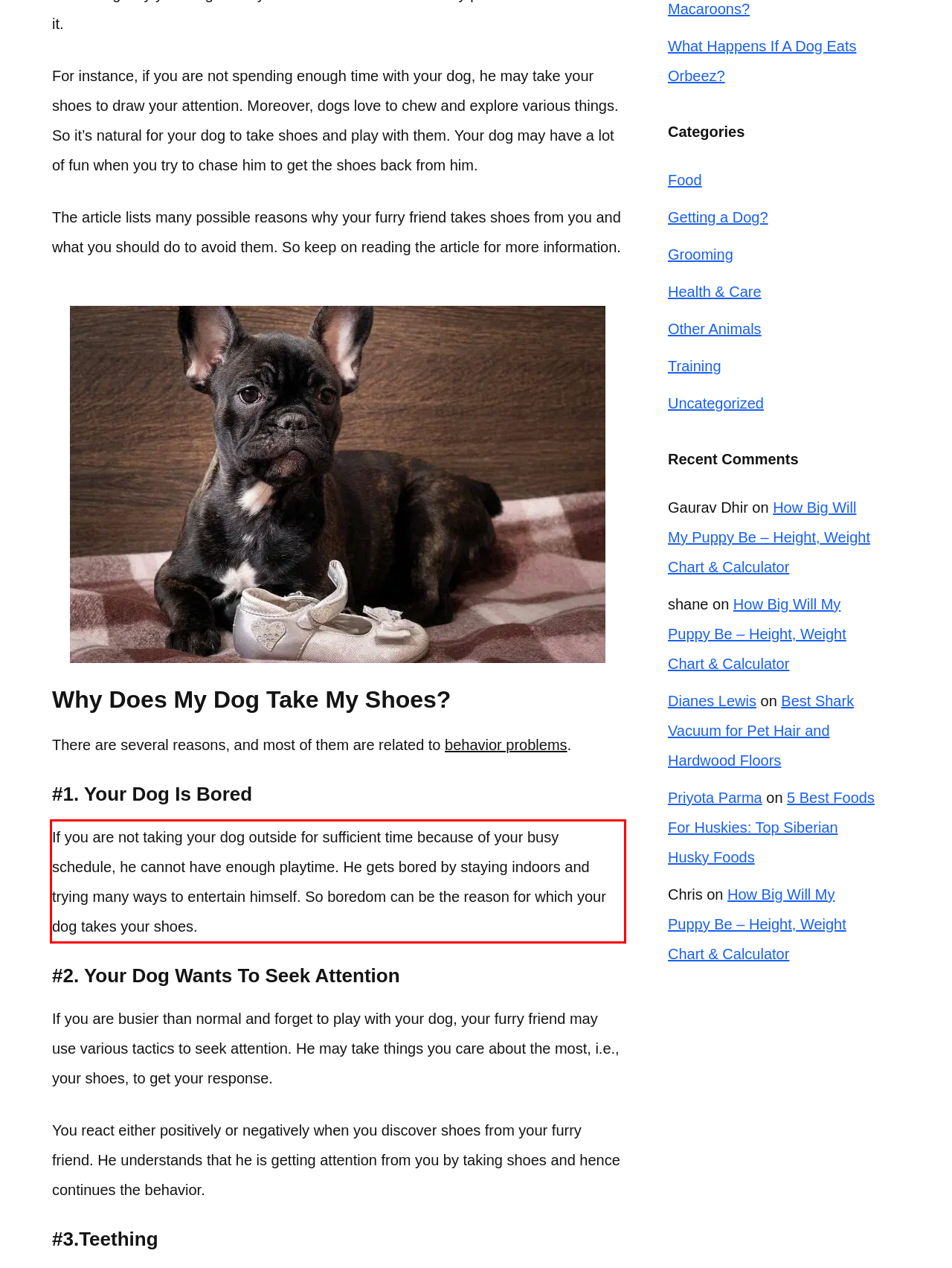Perform OCR on the text inside the red-bordered box in the provided screenshot and output the content.

If you are not taking your dog outside for sufficient time because of your busy schedule, he cannot have enough playtime. He gets bored by staying indoors and trying many ways to entertain himself. So boredom can be the reason for which your dog takes your shoes.